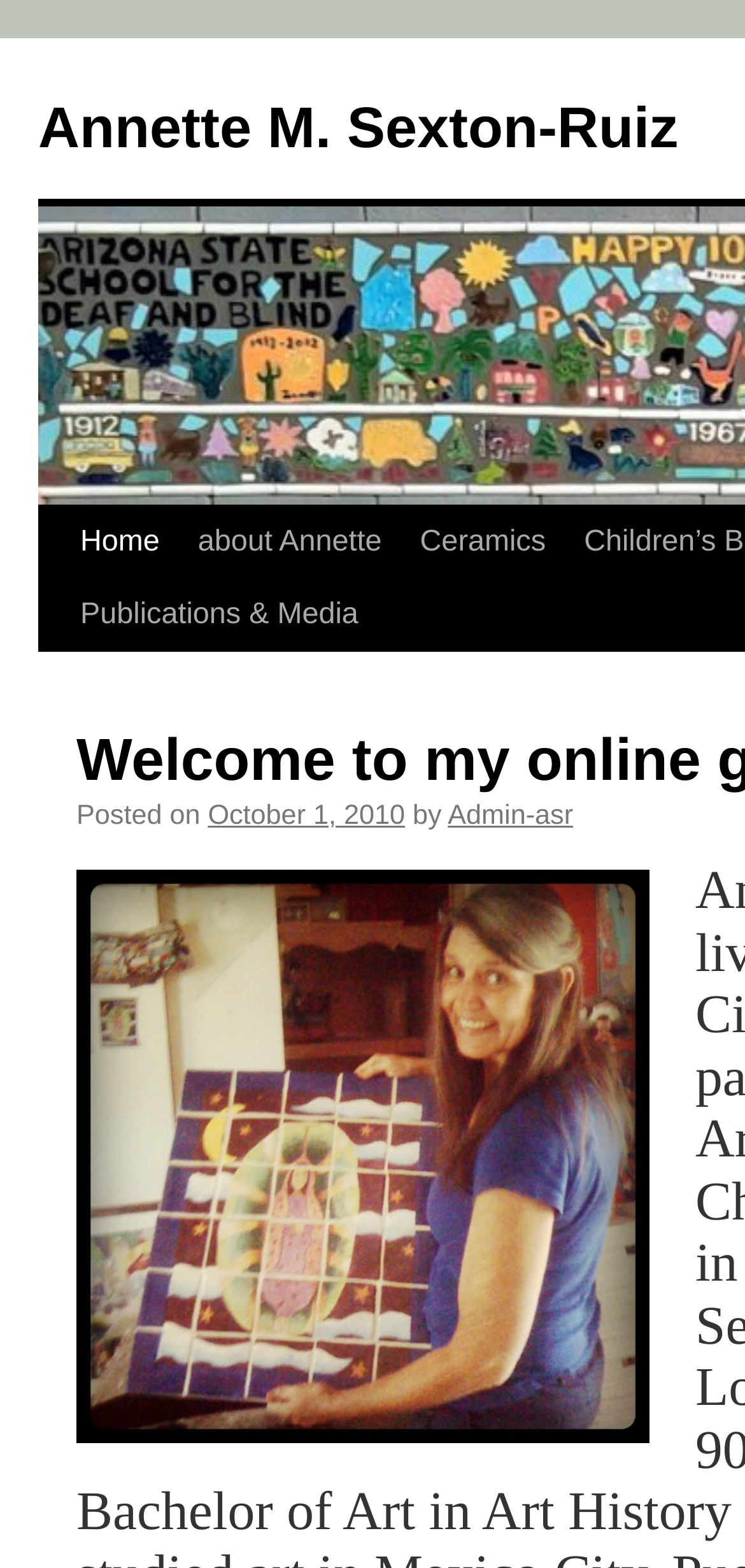What is the date of the post? Observe the screenshot and provide a one-word or short phrase answer.

October 1, 2010